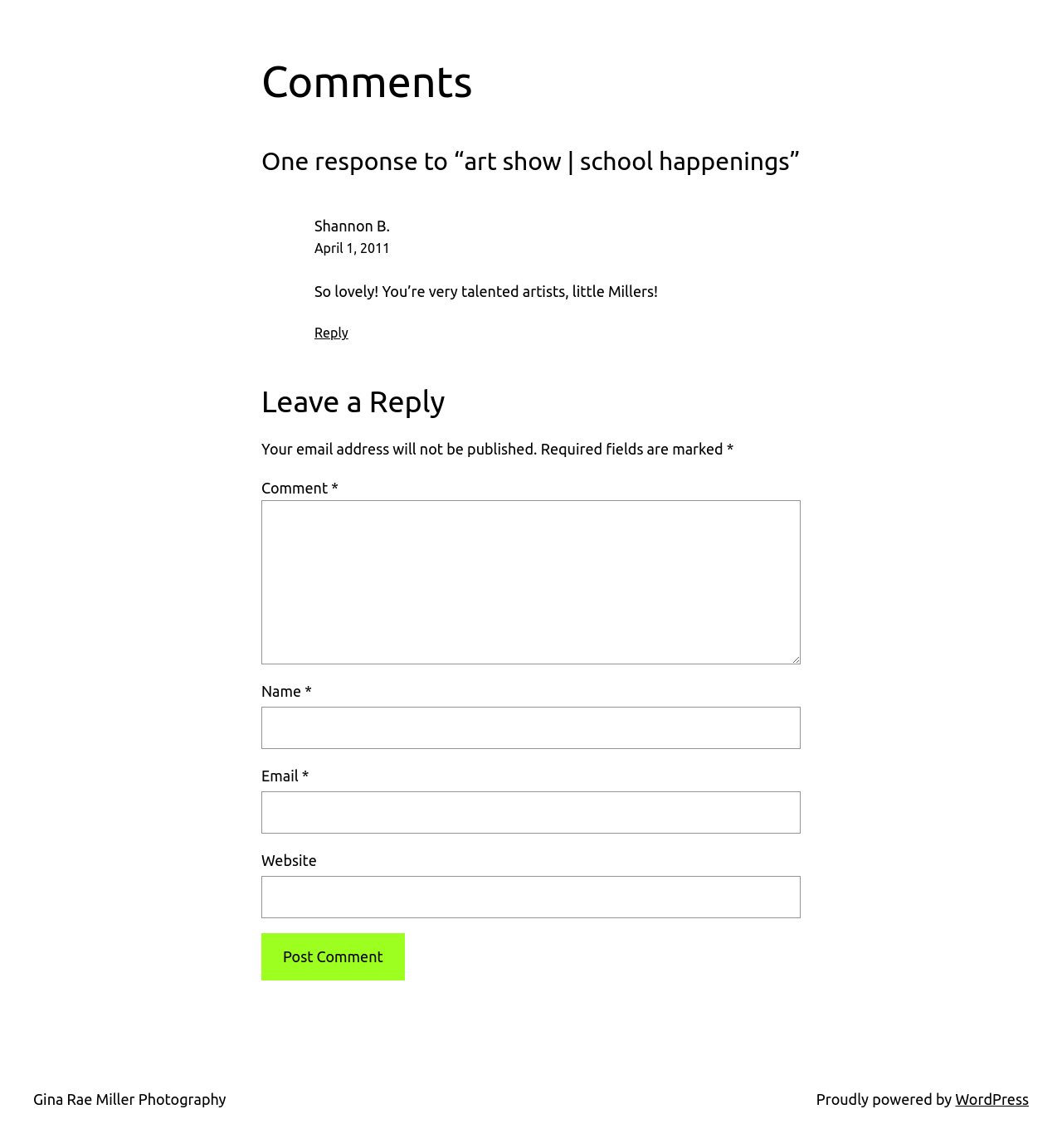Can you give a comprehensive explanation to the question given the content of the image?
What is the website powered by?

The website is powered by WordPress, which is indicated by the text 'Proudly powered by WordPress' at the bottom of the page.